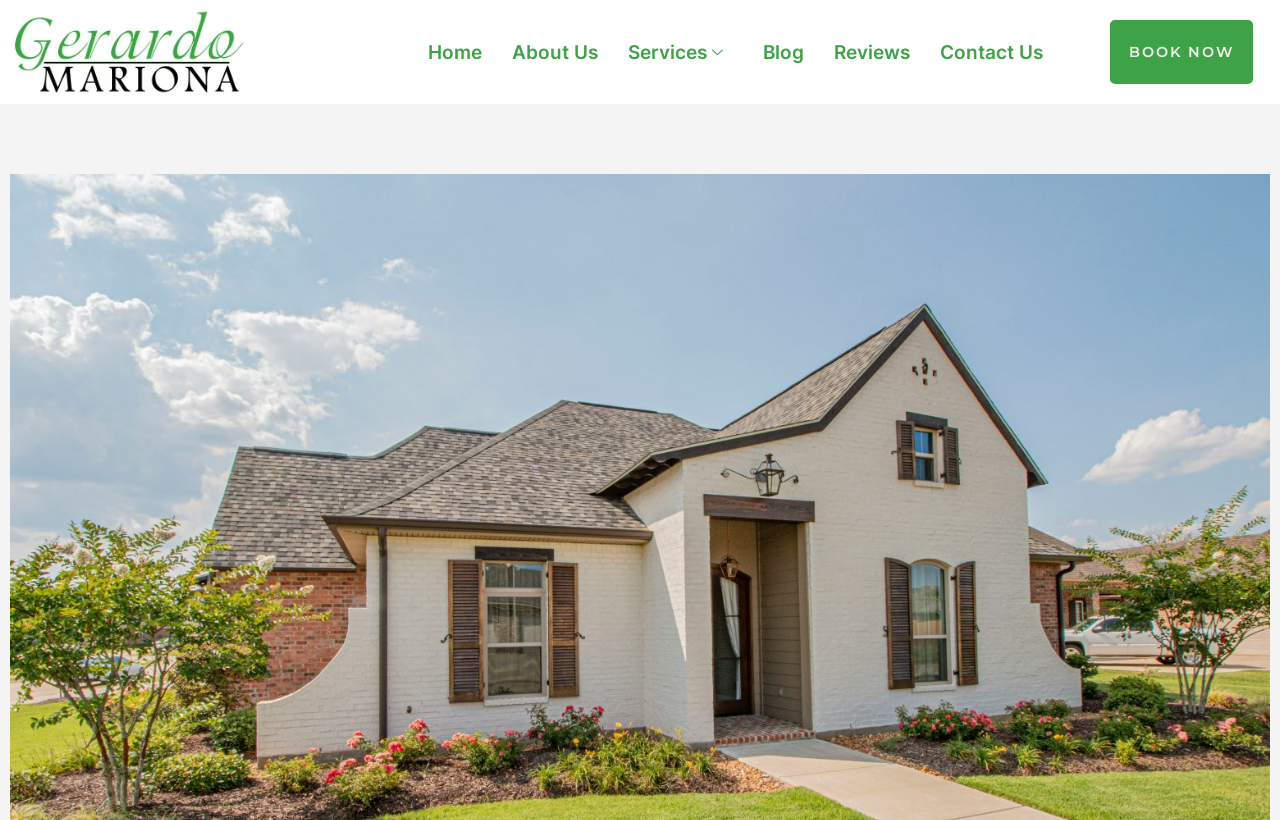How many elements are there in the header section?
Please provide a single word or phrase based on the screenshot.

3